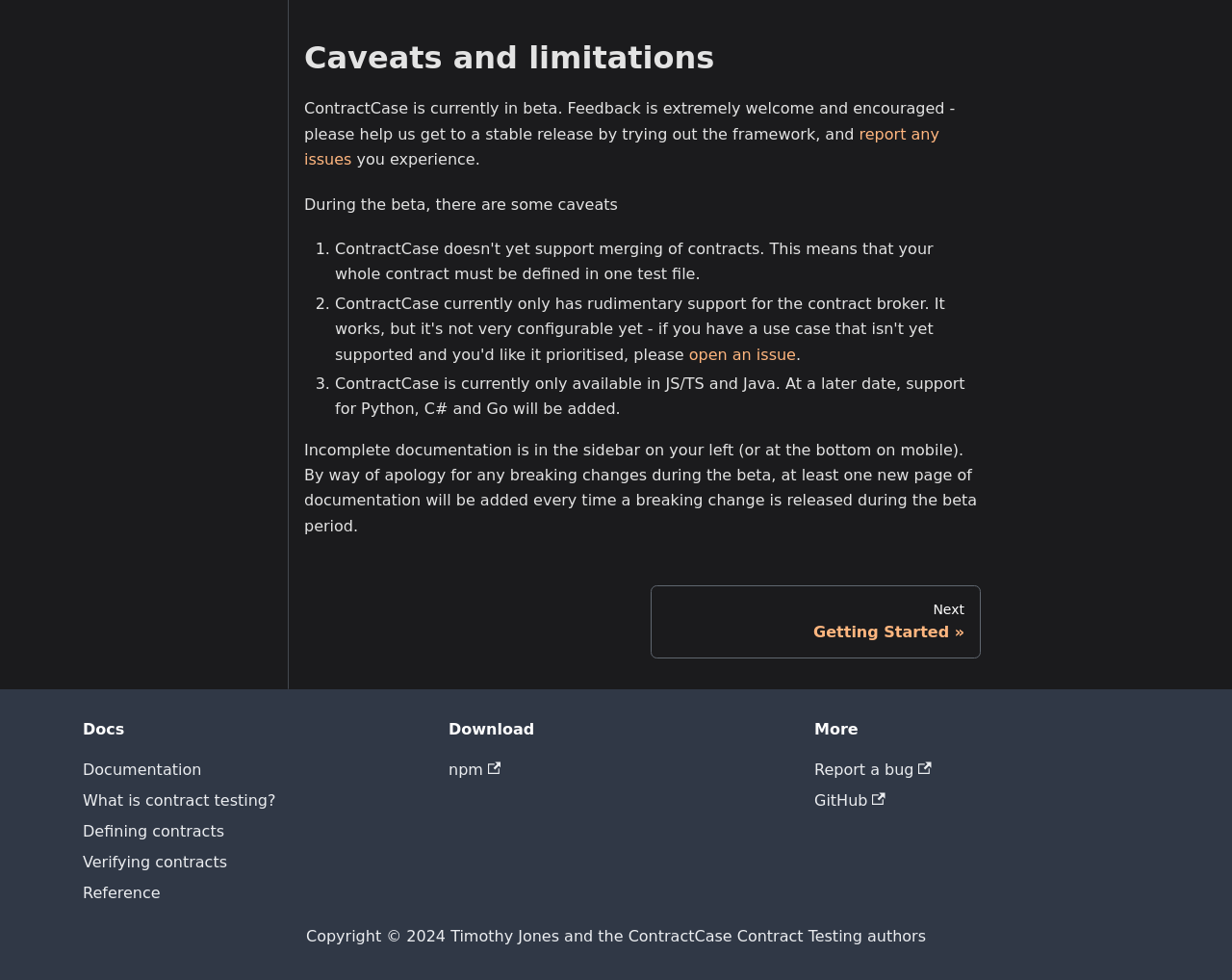Please identify the bounding box coordinates of the element I should click to complete this instruction: 'Open an issue'. The coordinates should be given as four float numbers between 0 and 1, like this: [left, top, right, bottom].

[0.559, 0.352, 0.646, 0.371]